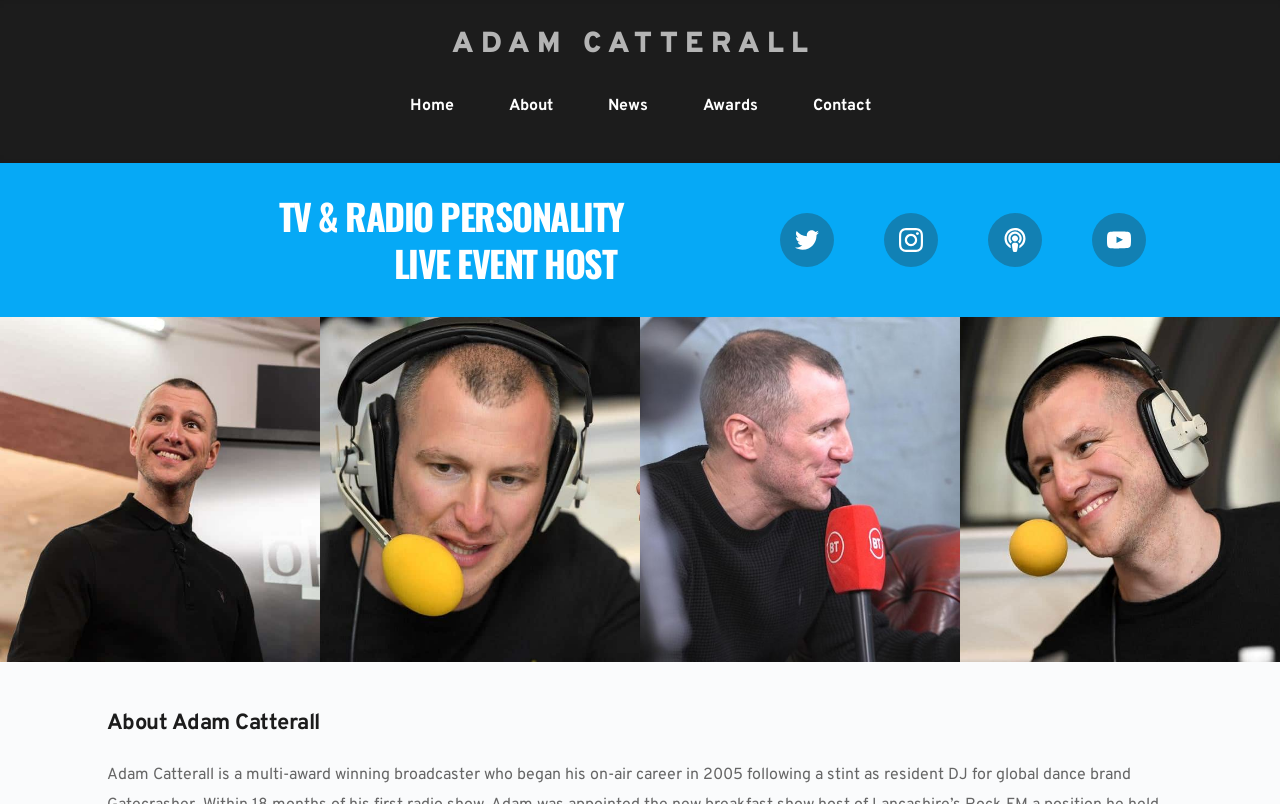Using the provided description Awards, find the bounding box coordinates for the UI element. Provide the coordinates in (top-left x, top-left y, bottom-right x, bottom-right y) format, ensuring all values are between 0 and 1.

[0.545, 0.117, 0.596, 0.147]